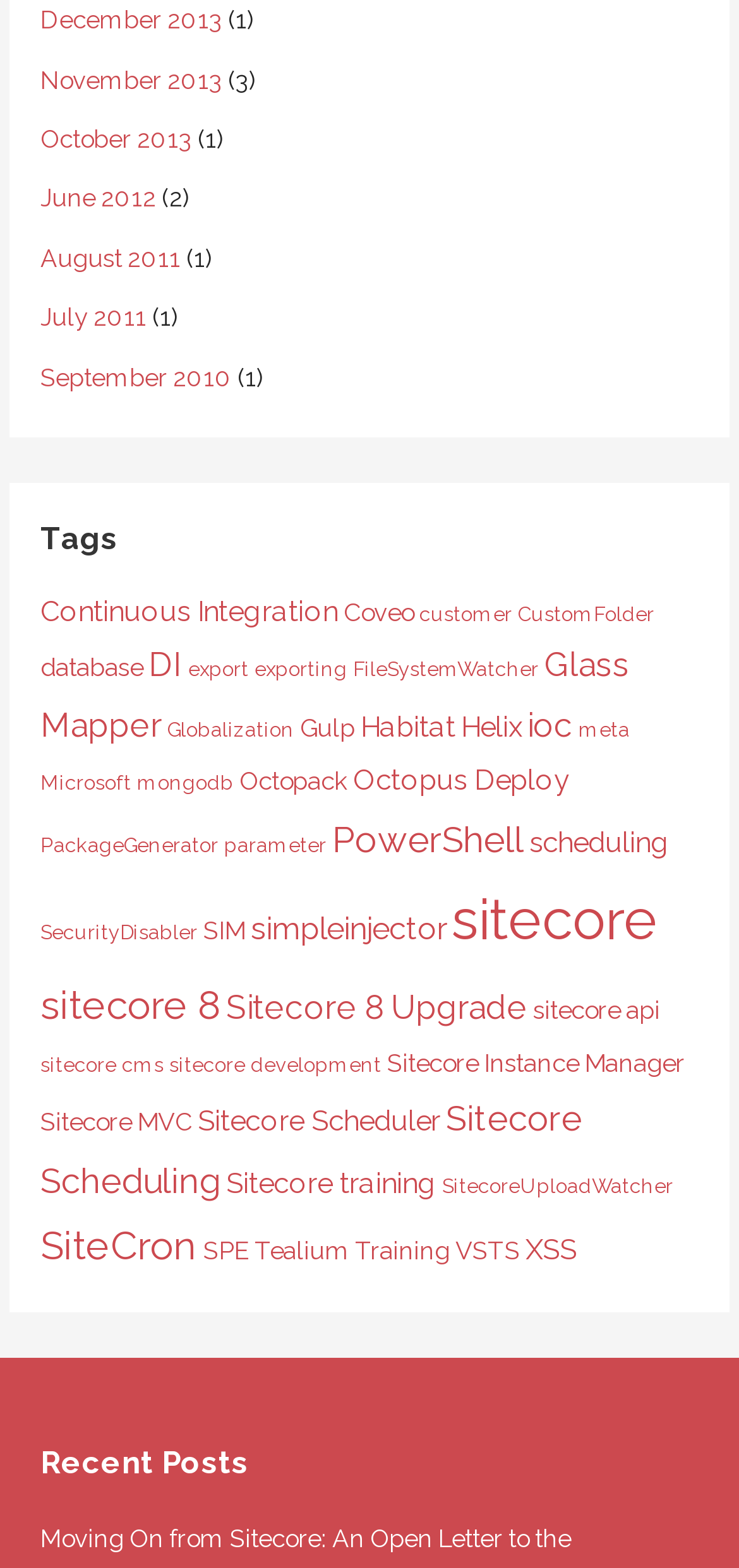Bounding box coordinates must be specified in the format (top-left x, top-left y, bottom-right x, bottom-right y). All values should be floating point numbers between 0 and 1. What are the bounding box coordinates of the UI element described as: Toggle Navigation

None